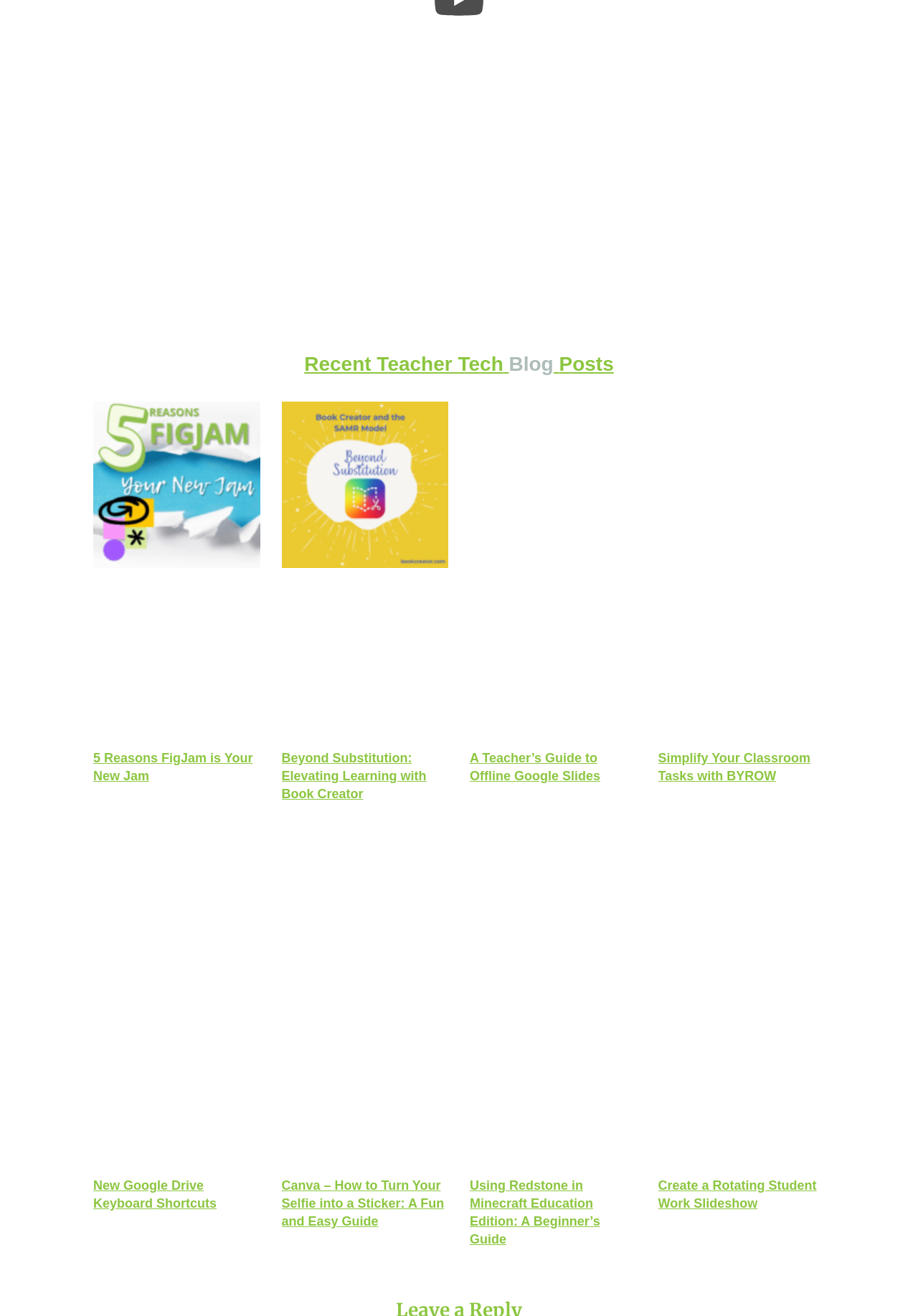Please specify the bounding box coordinates of the clickable region necessary for completing the following instruction: "Read the blog post about FigJam". The coordinates must consist of four float numbers between 0 and 1, i.e., [left, top, right, bottom].

[0.102, 0.569, 0.283, 0.597]